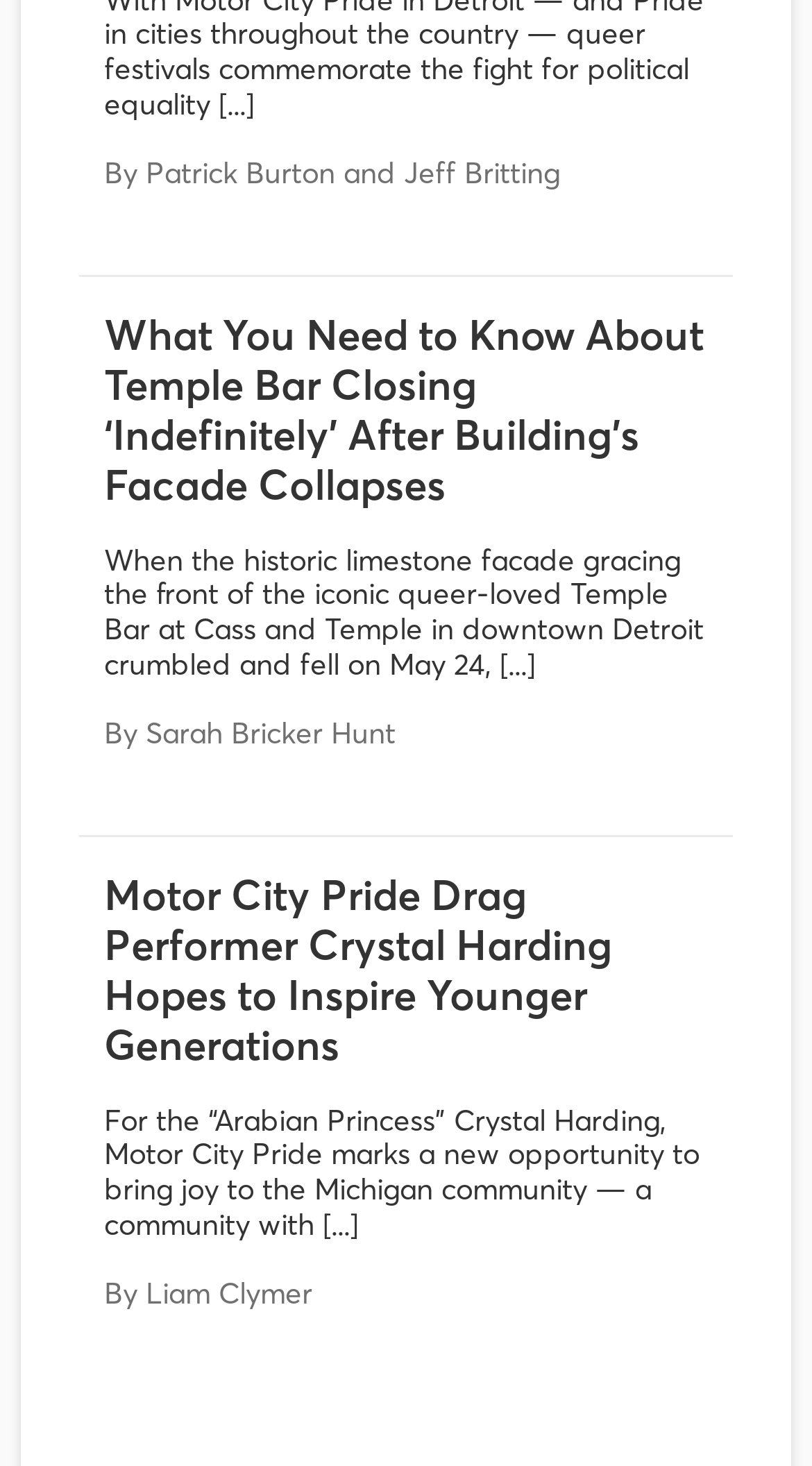Predict the bounding box coordinates of the area that should be clicked to accomplish the following instruction: "Read the article about Temple Bar closing". The bounding box coordinates should consist of four float numbers between 0 and 1, i.e., [left, top, right, bottom].

[0.128, 0.211, 0.872, 0.347]